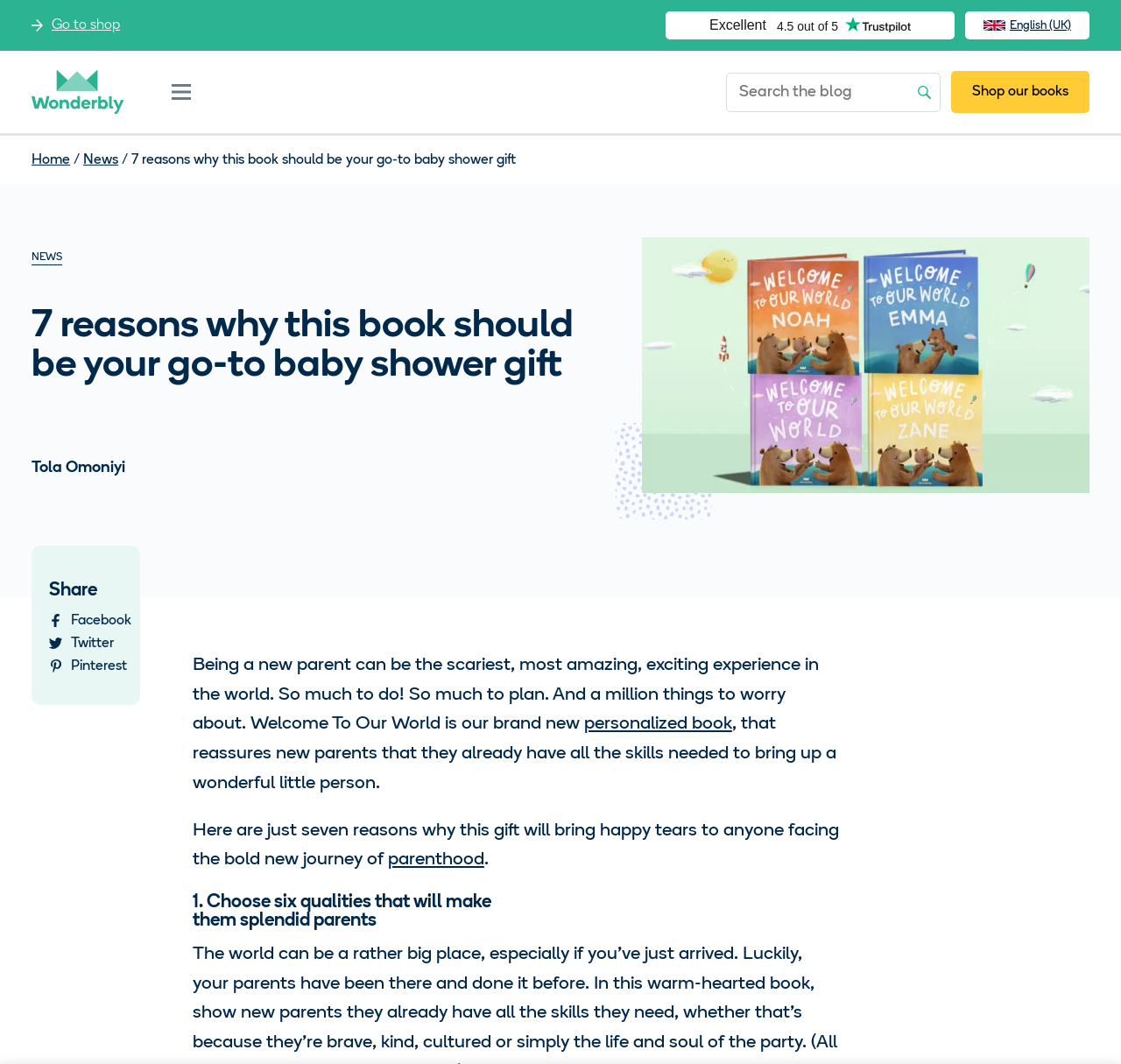Identify the bounding box for the UI element described as: "Shop our books". The coordinates should be four float numbers between 0 and 1, i.e., [left, top, right, bottom].

[0.848, 0.067, 0.972, 0.106]